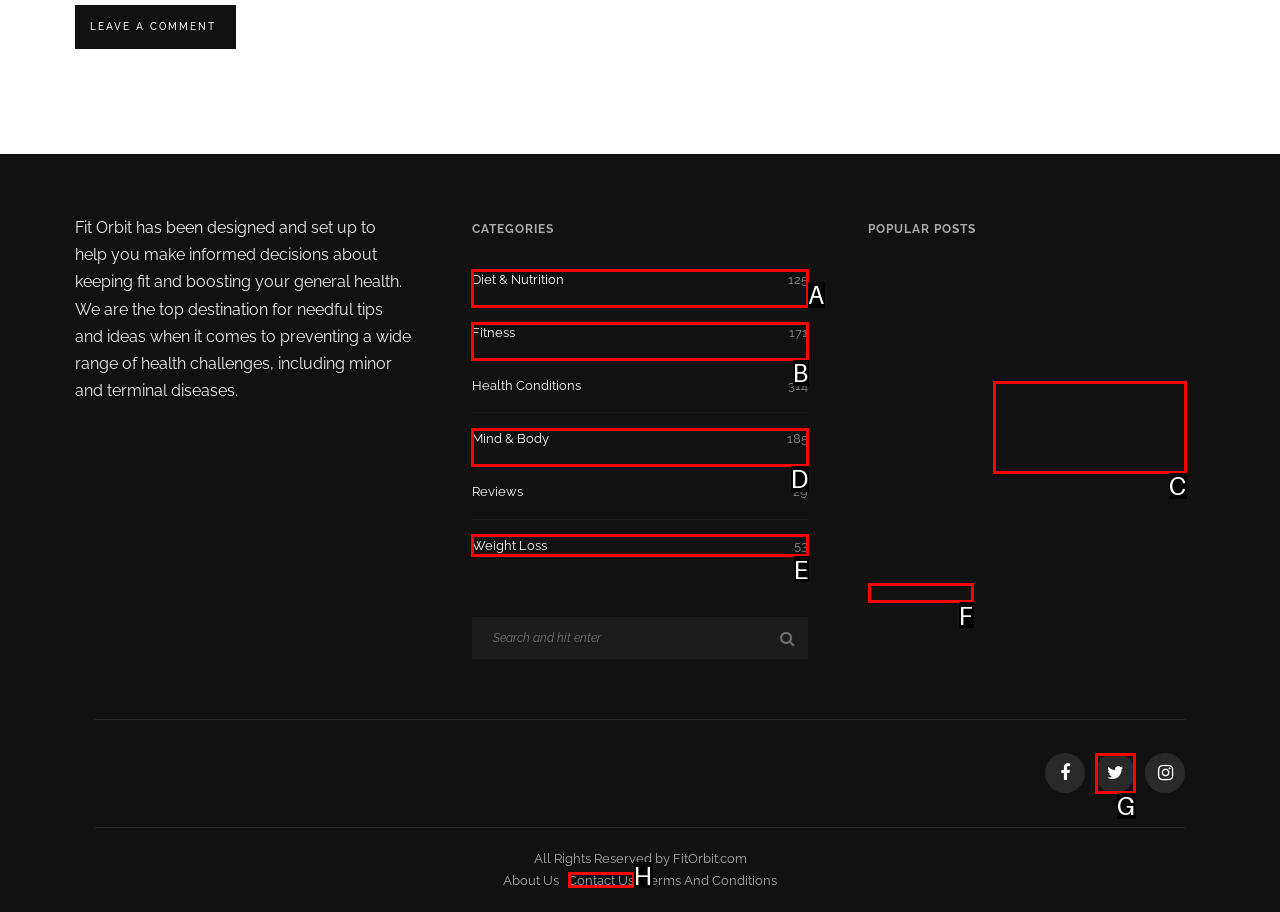Examine the description: title="Twitter" and indicate the best matching option by providing its letter directly from the choices.

G